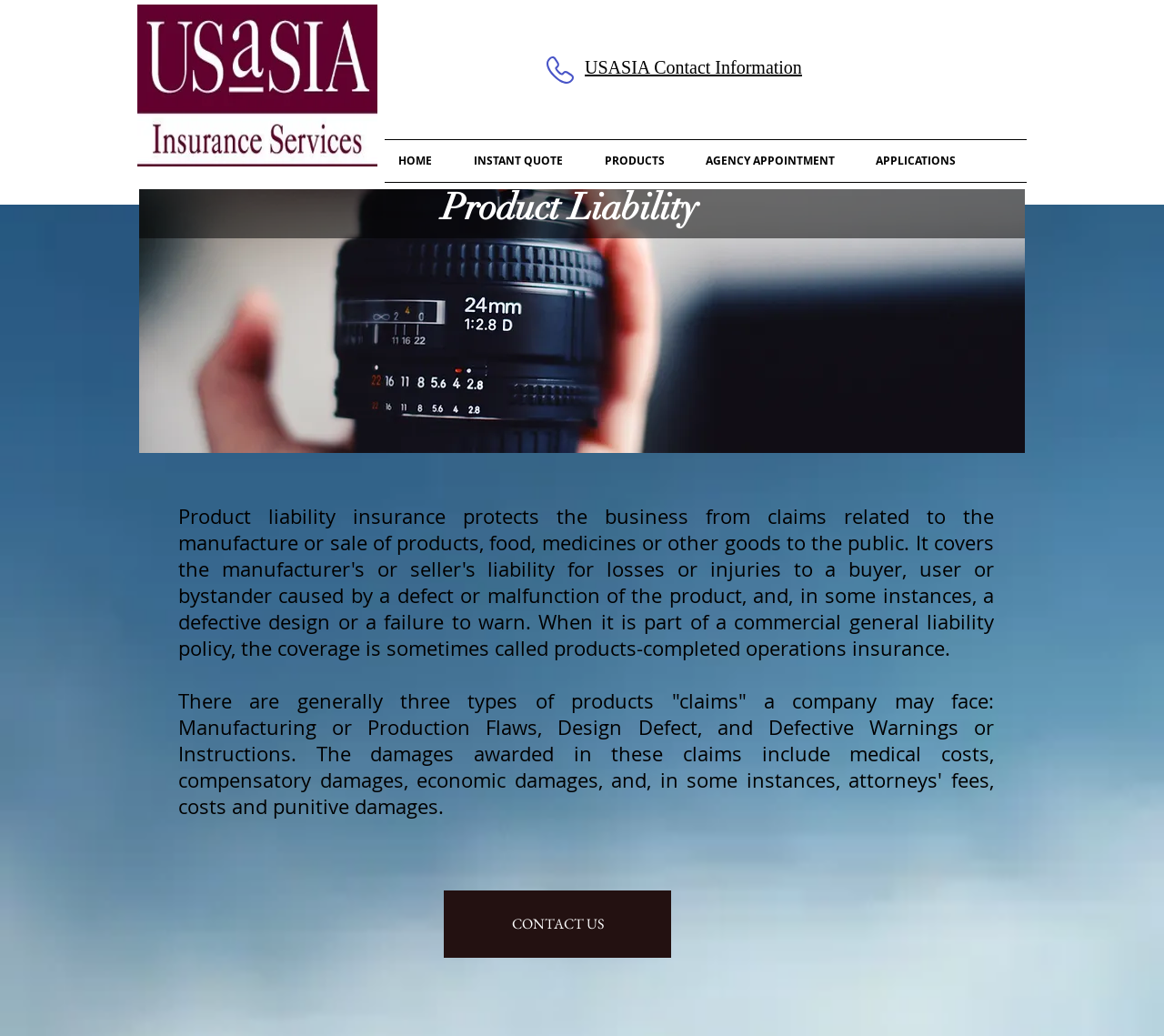How many types of product claims are mentioned?
Using the image, elaborate on the answer with as much detail as possible.

The webpage mentions that there are generally three types of products 'claims' a company may face: Manufacturing or Production Flaws, Design Defect, and Defective Warnings or Instructions.